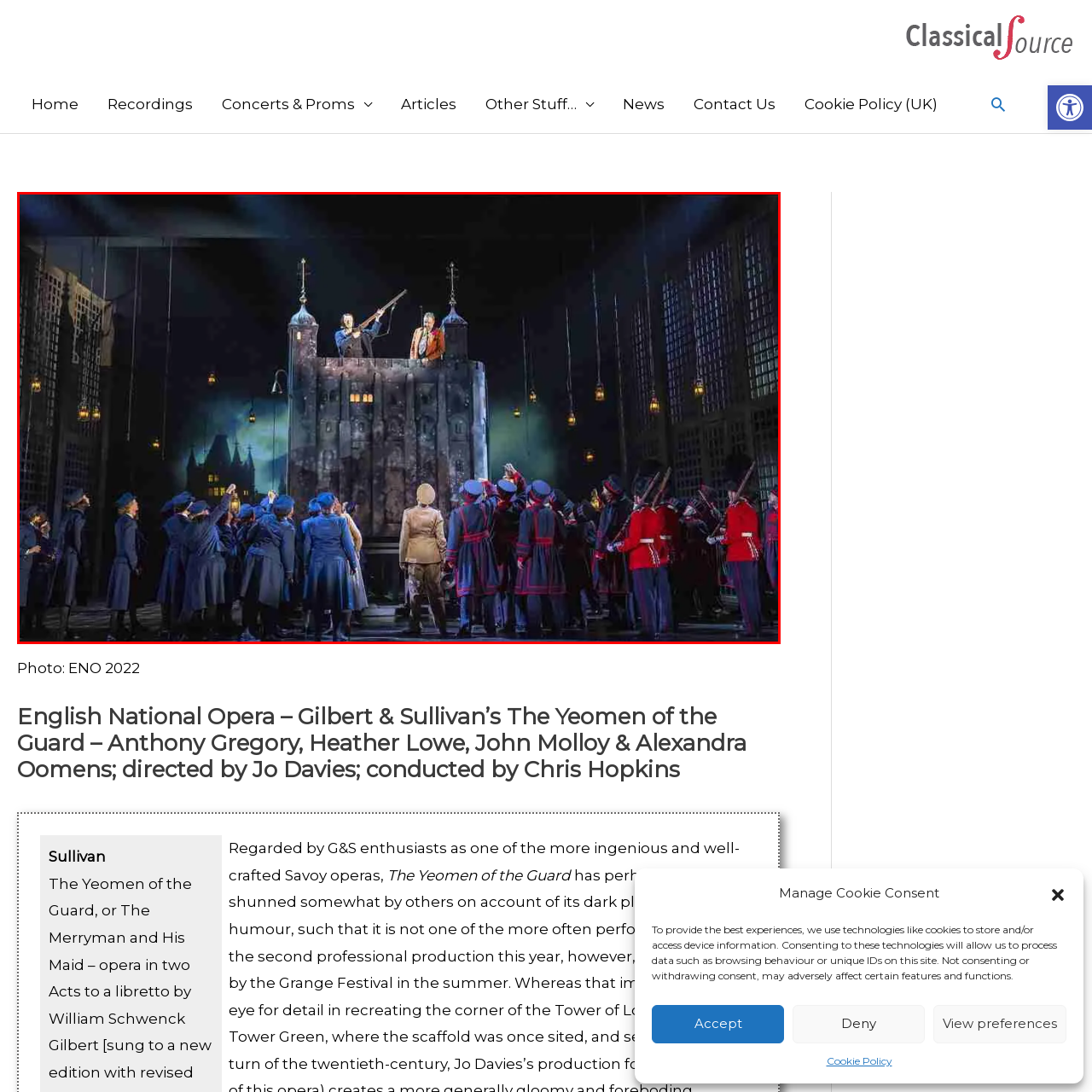Elaborate on the contents of the image highlighted by the red boundary in detail.

In this captivating scene from Gilbert & Sullivan's "The Yeomen of the Guard," the stage is set for a dramatic moment as two characters stand atop a grand, medieval-style edifice, which features illuminated windows, enhancing the atmosphere of the performance. Below them, a gathered ensemble of performers dressed in period military uniforms, complete with hats and coats, gestures enthusiastically, showcasing their engagement in the unfolding narrative. The backdrop features darkened silhouettes of castles and soft lantern lighting, creating a moody and immersive setting. The entire composition captures the essence of theatrical storytelling, blending rich visuals with the operatic flair characteristic of the English National Opera's production.